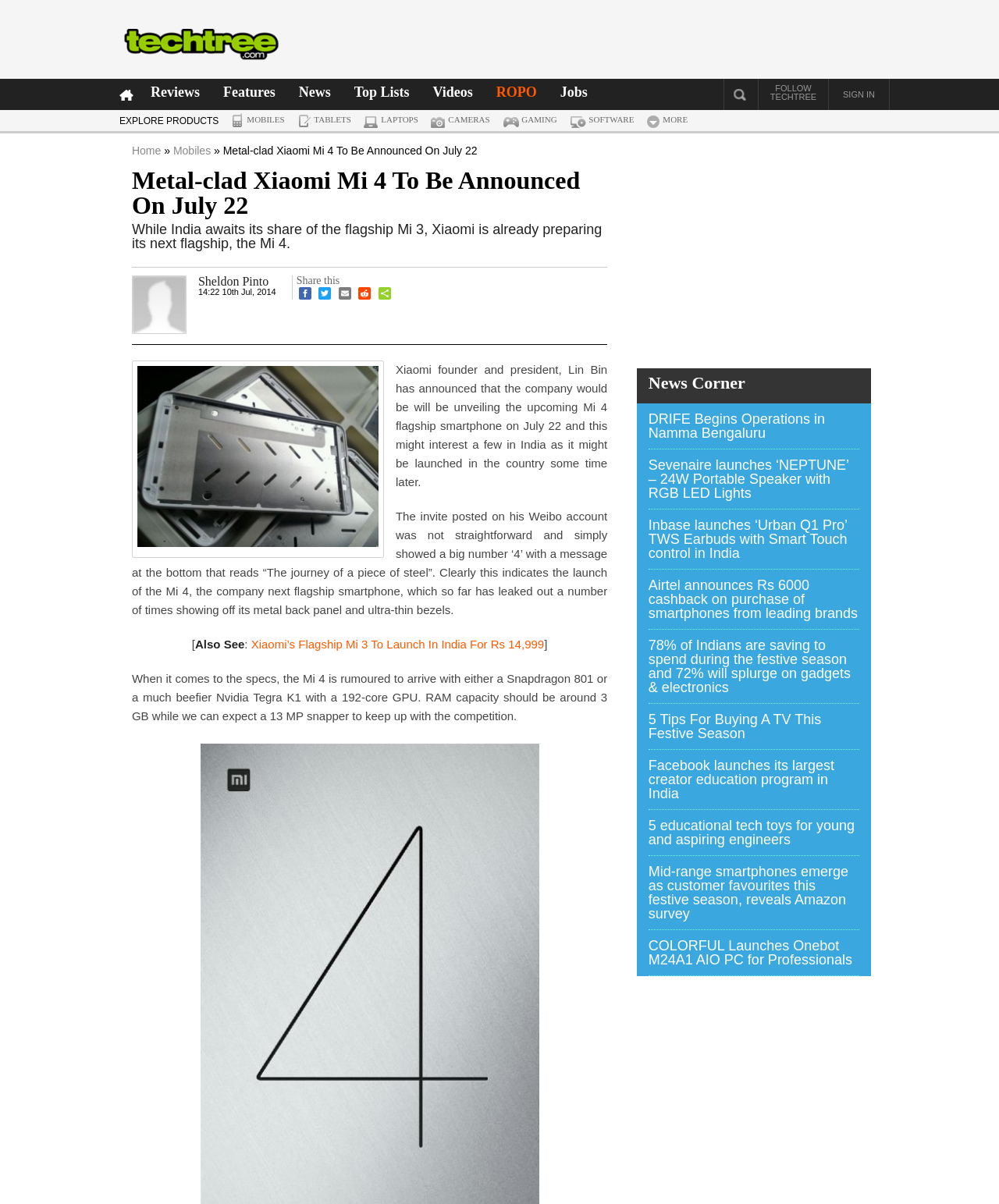How many GB of RAM is the Mi 4 rumored to have?
From the details in the image, provide a complete and detailed answer to the question.

The amount of RAM the Mi 4 is rumored to have is determined by reading the article content, which mentions that the RAM capacity should be around 3 GB.